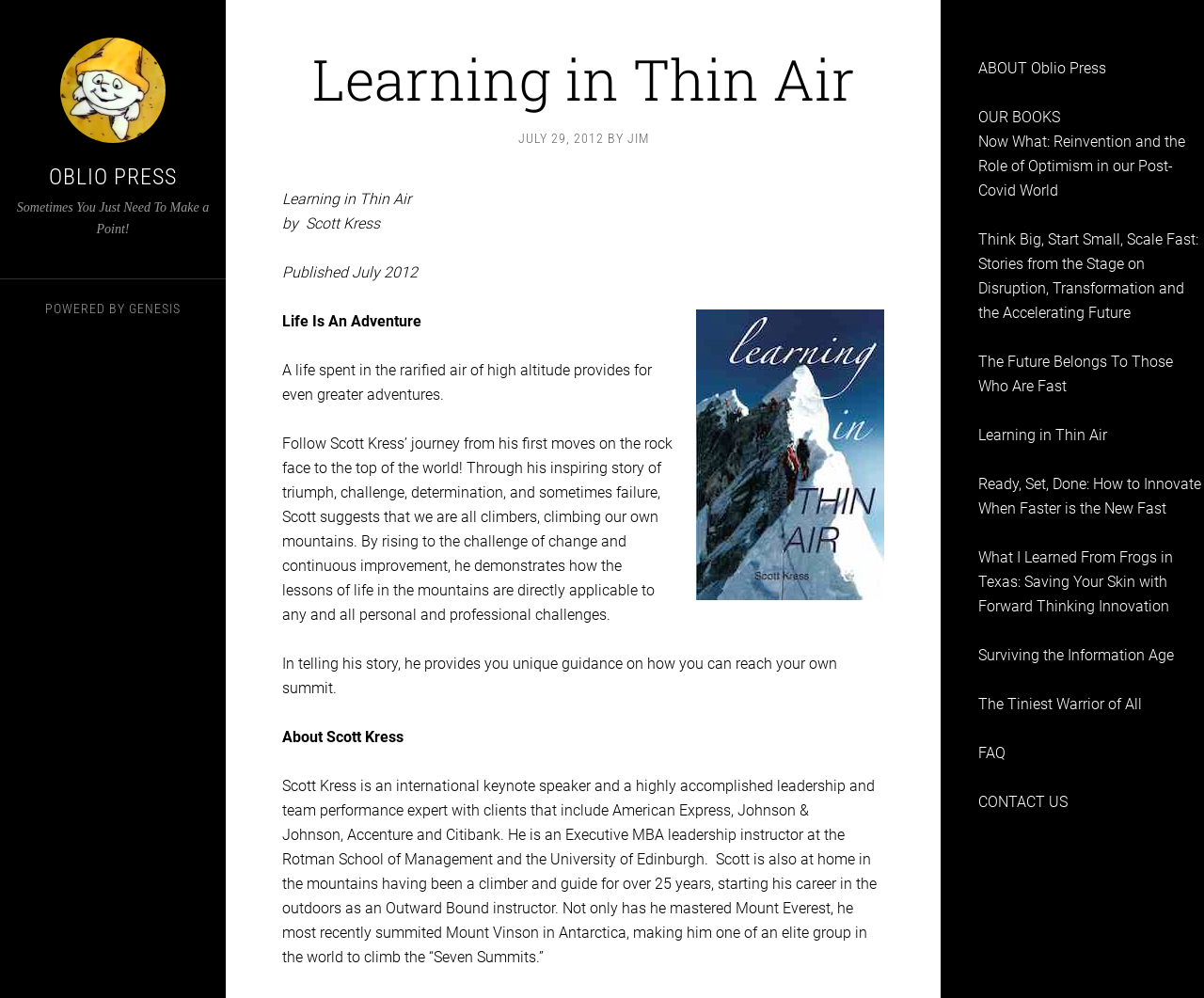Determine the bounding box coordinates of the section I need to click to execute the following instruction: "Search for products". Provide the coordinates as four float numbers between 0 and 1, i.e., [left, top, right, bottom].

None